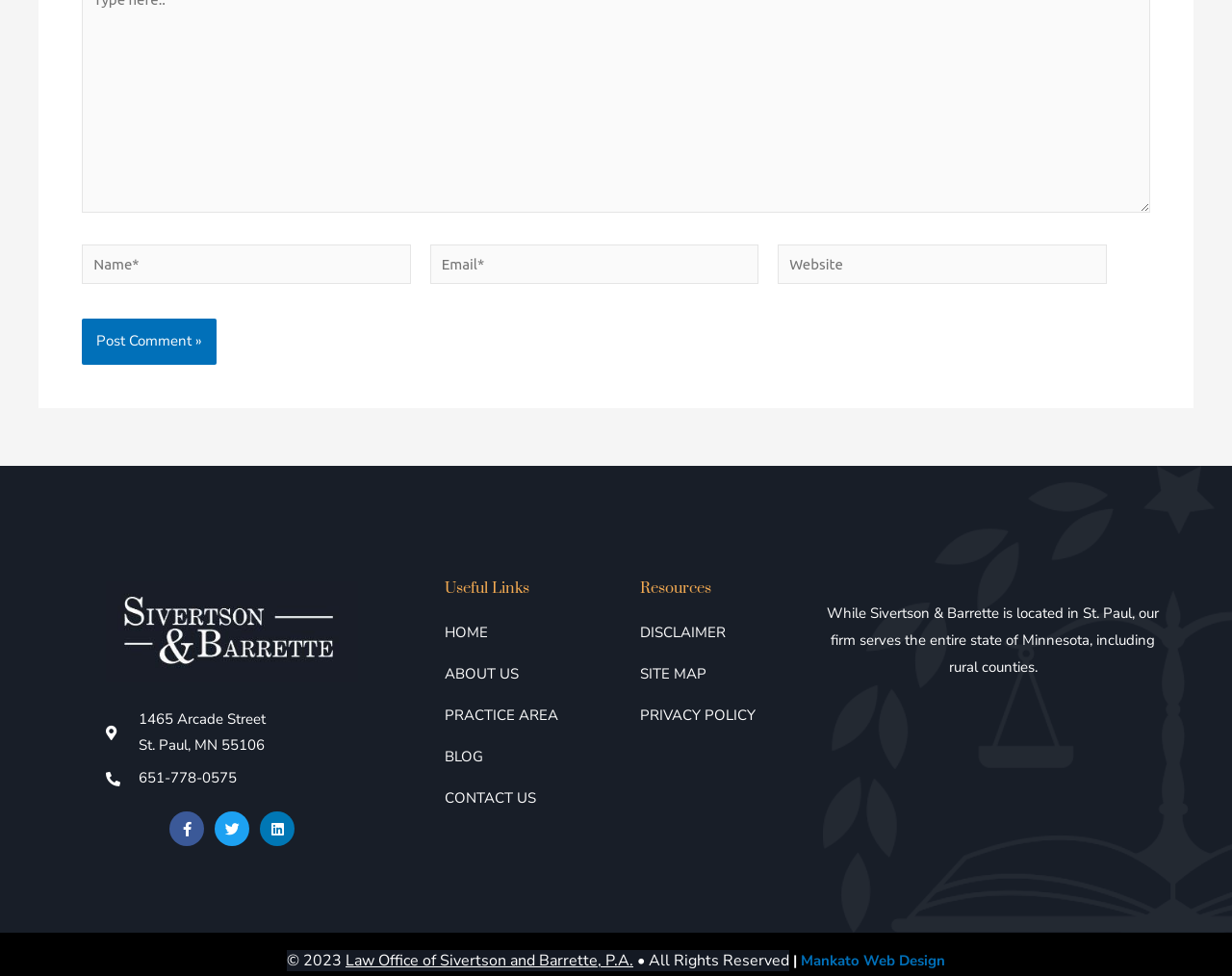How many social media links are there? Please answer the question using a single word or phrase based on the image.

3